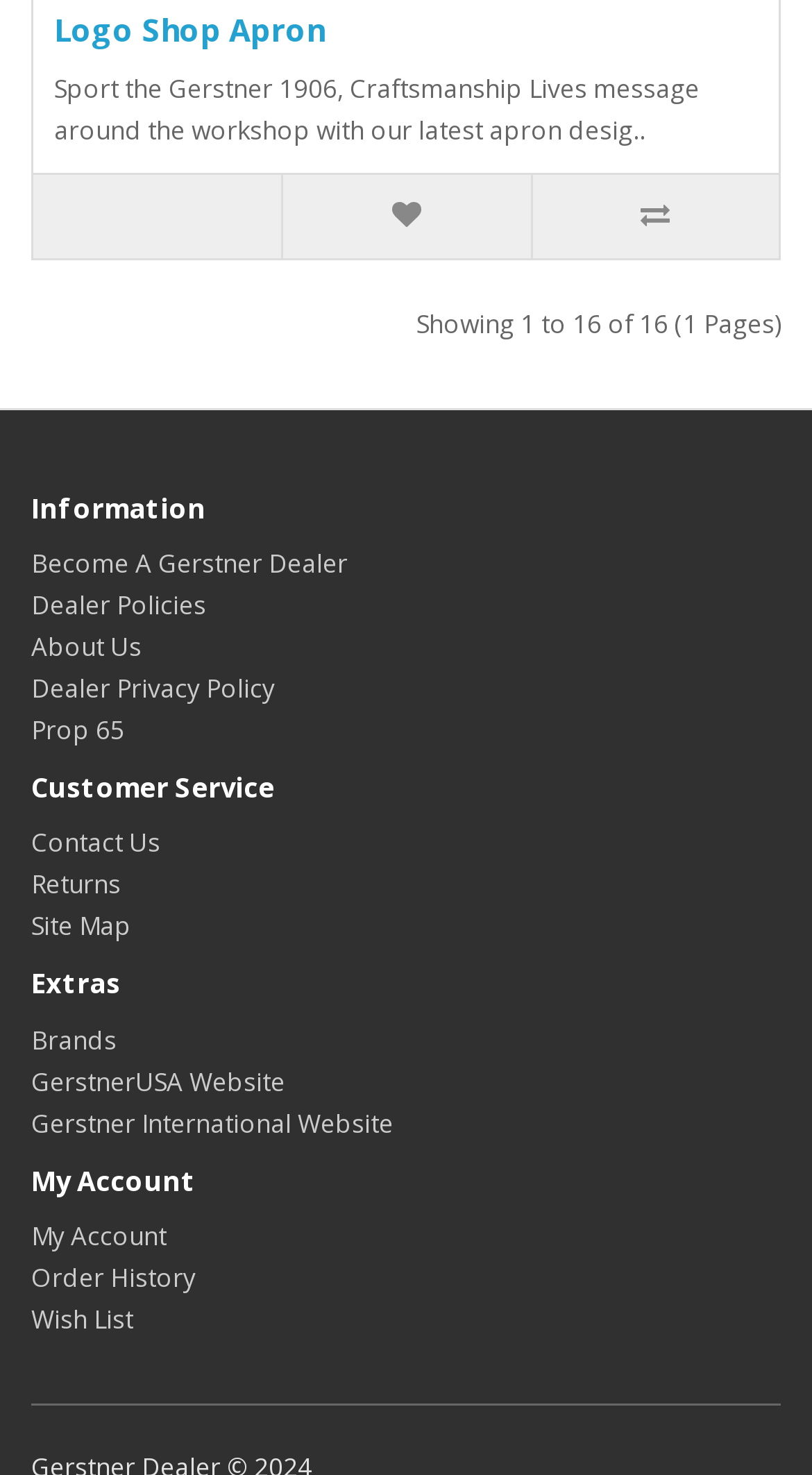Identify the bounding box coordinates of the region that should be clicked to execute the following instruction: "Contact us".

[0.038, 0.56, 0.197, 0.584]